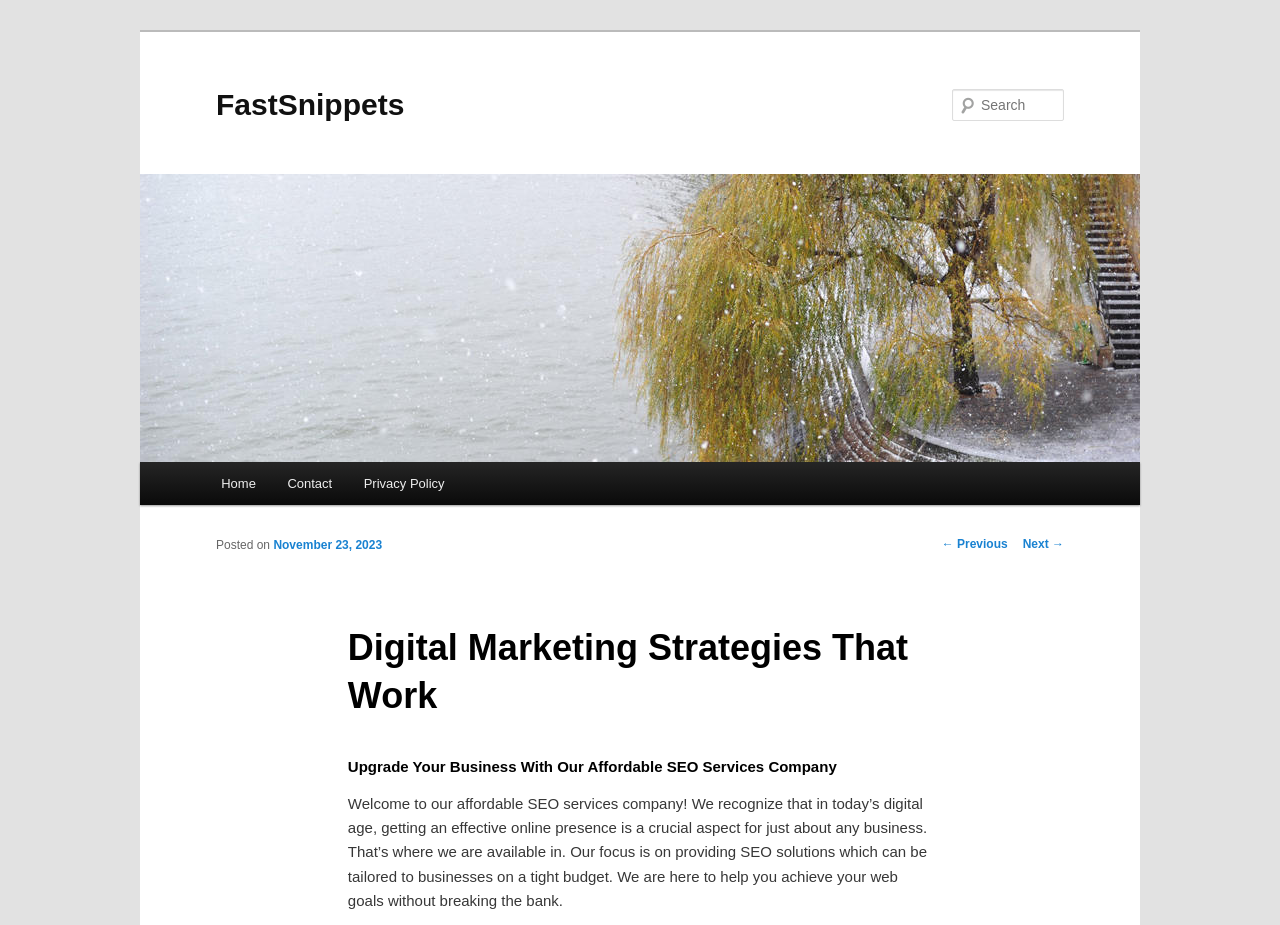Provide an in-depth caption for the contents of the webpage.

The webpage is about digital marketing strategies and SEO services. At the top, there is a link to skip to the primary content. Below it, the website's title "FastSnippets" is displayed prominently, with a link to the homepage and an image of the logo to the right. 

On the top right, there is a search bar with a "Search" label. Below the search bar, there is a main menu with links to "Home", "Contact", and "Privacy Policy". 

The main content of the webpage is divided into two sections. The first section has a heading "Digital Marketing Strategies That Work" and displays the date "November 23, 2023" below it. 

The second section has a heading "Upgrade Your Business With Our Affordable SEO Services Company" and a paragraph of text that describes the company's focus on providing affordable SEO solutions to businesses.